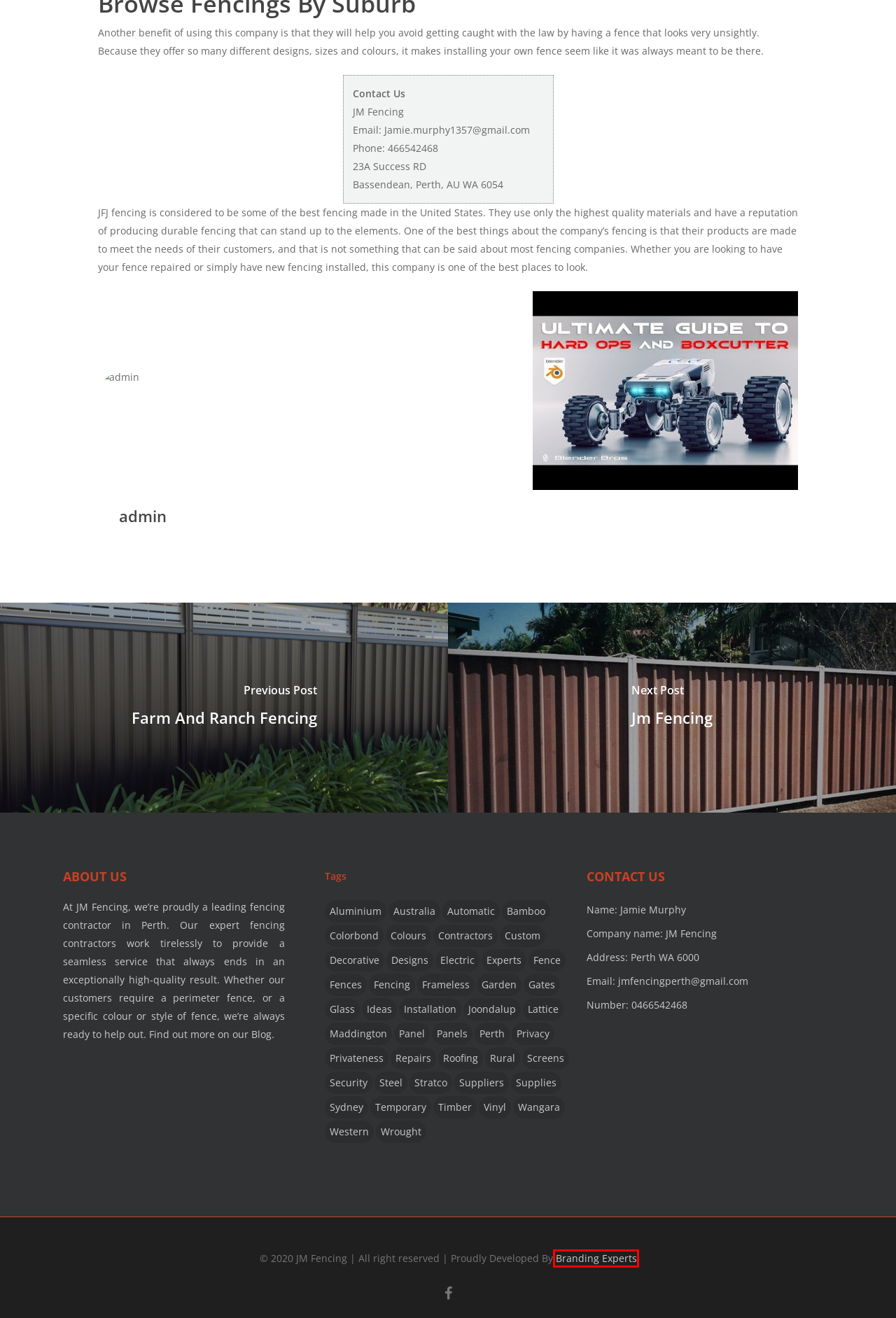Observe the screenshot of a webpage with a red bounding box around an element. Identify the webpage description that best fits the new page after the element inside the bounding box is clicked. The candidates are:
A. Designs | JM Fencing
B. Branding Experts: Graphic Design & SEO Local Brisbane
C. Jm Fencing | JM Fencing
D. Aluminium | JM Fencing
E. Lattice | JM Fencing
F. Garden | JM Fencing
G. Experts | JM Fencing
H. Security | JM Fencing

B